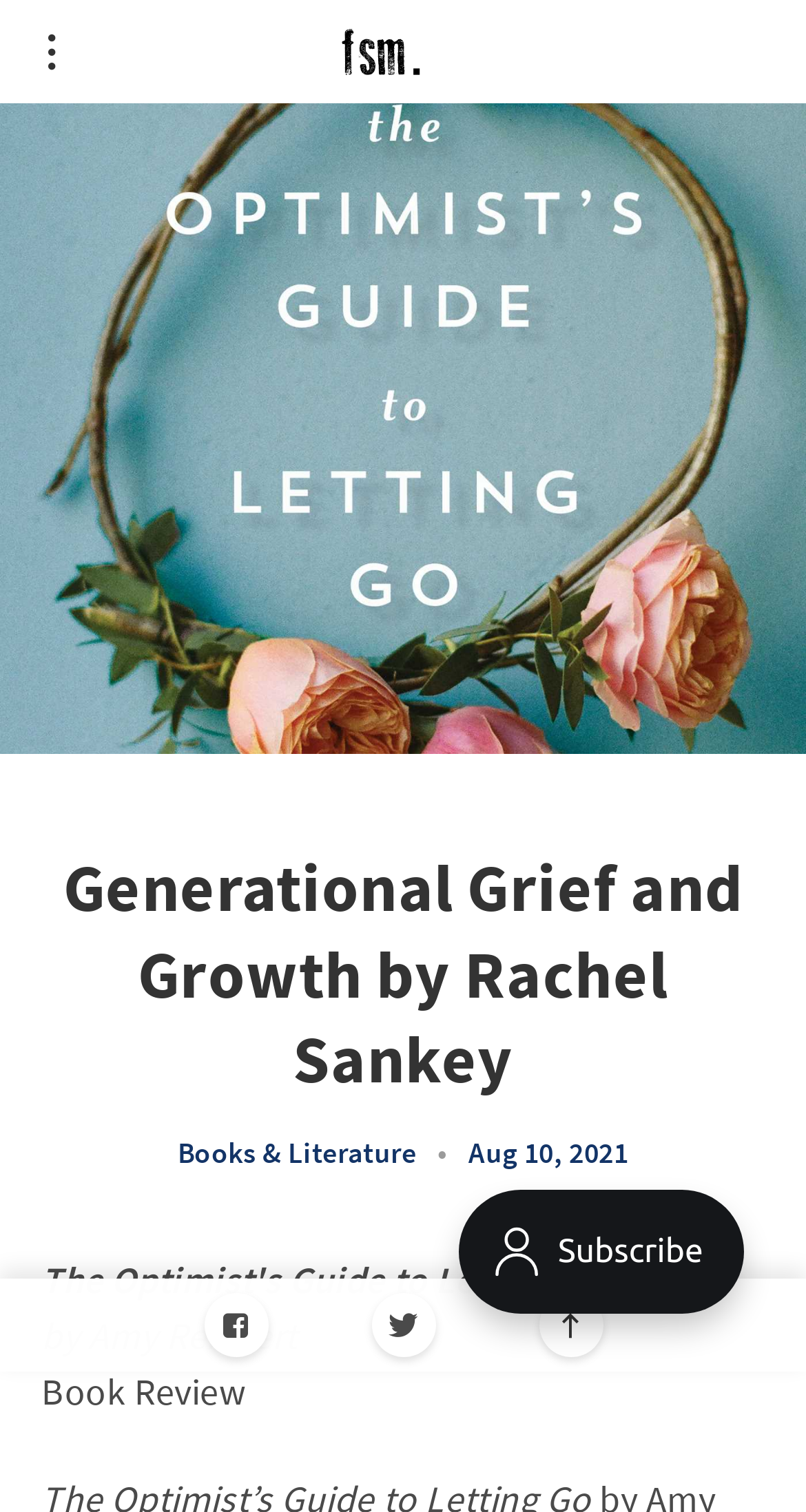For the following element description, predict the bounding box coordinates in the format (top-left x, top-left y, bottom-right x, bottom-right y). All values should be floating point numbers between 0 and 1. Description: aria-label="Open menu"

[0.0, 0.0, 0.128, 0.068]